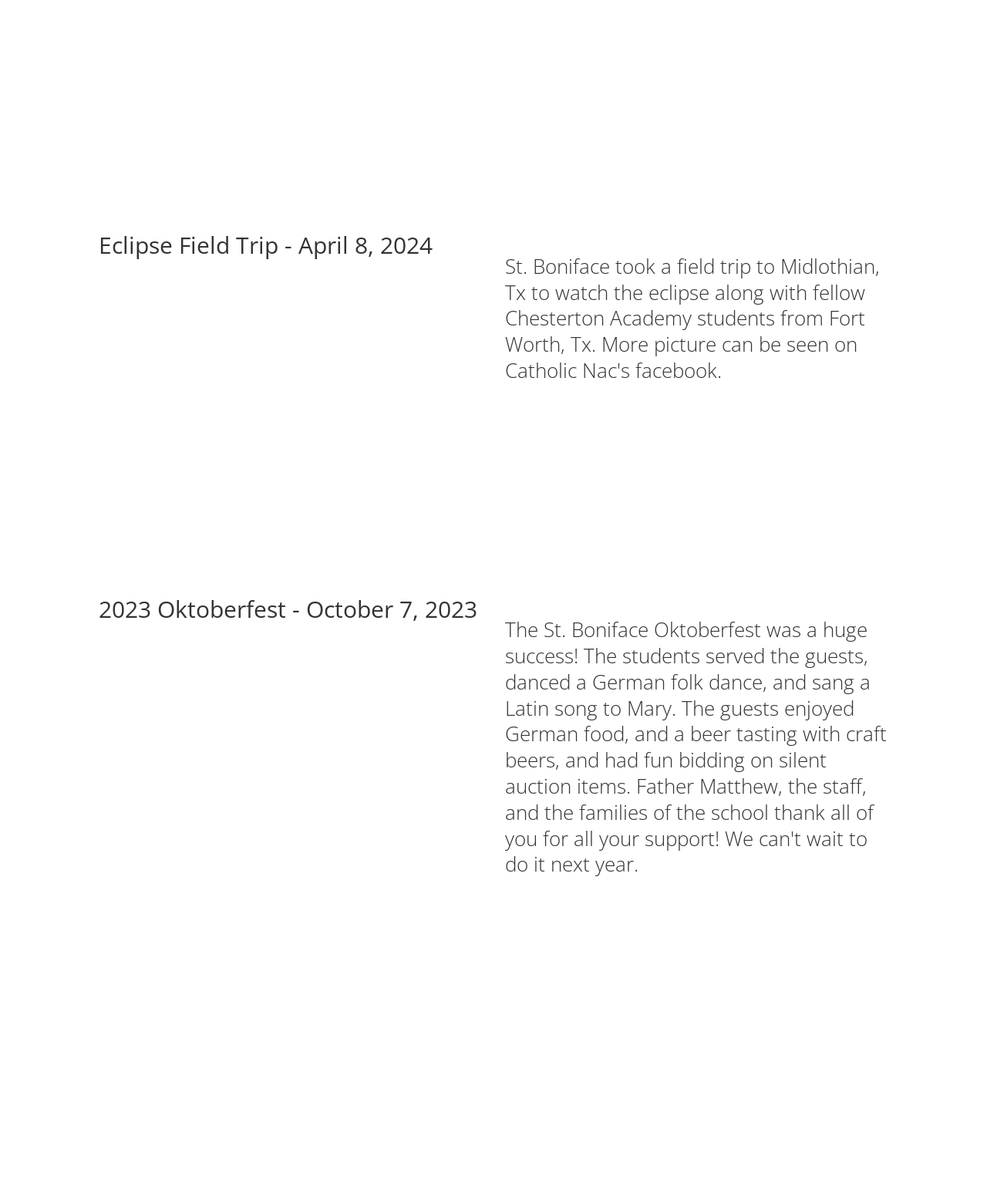Use a single word or phrase to answer the question:
What is the contact information provided for more information?

STBONIFACE@CATHOLICNAC.ORG or (936-564-7807)